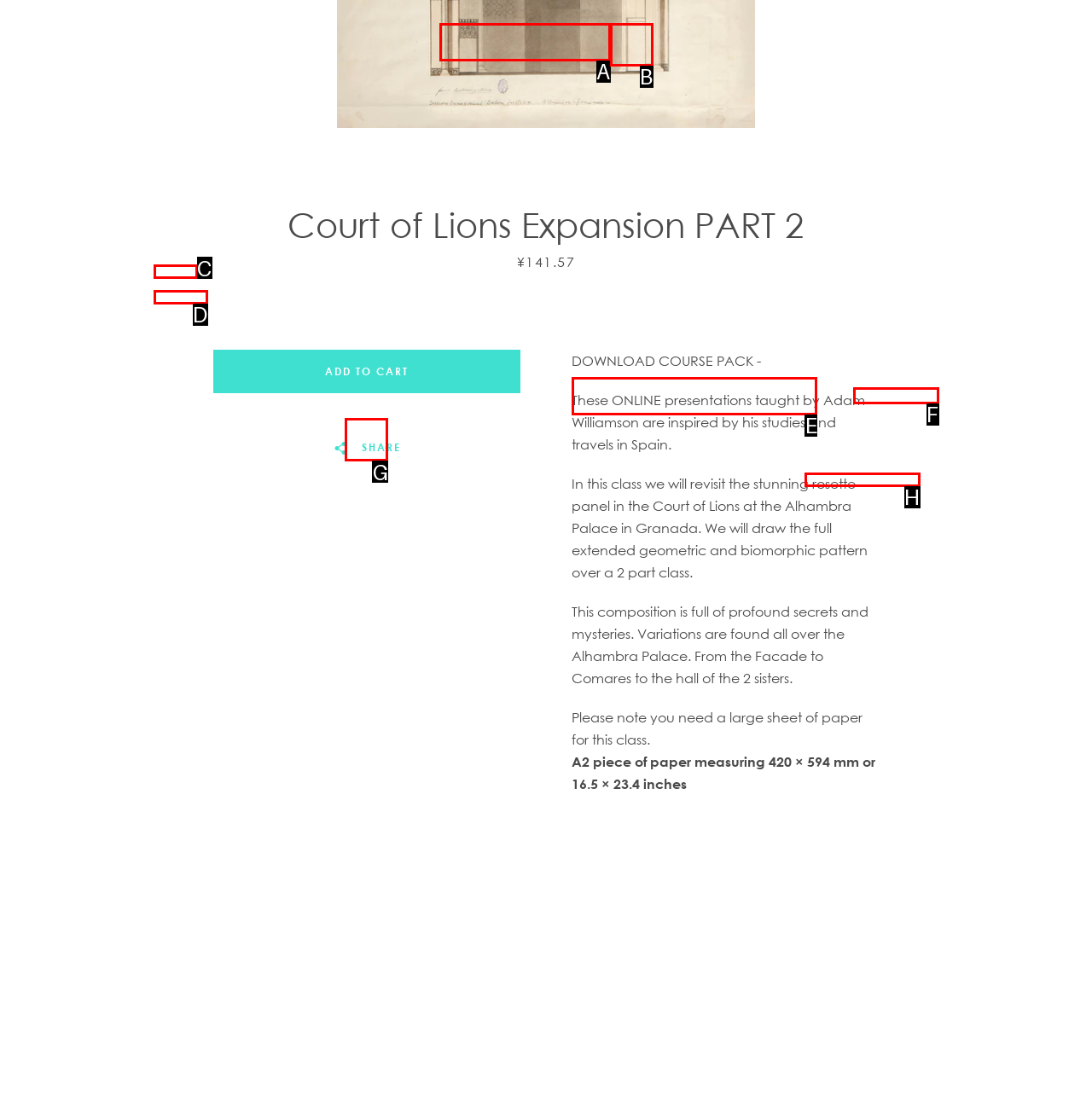Match the element description: Management Team to the correct HTML element. Answer with the letter of the selected option.

None